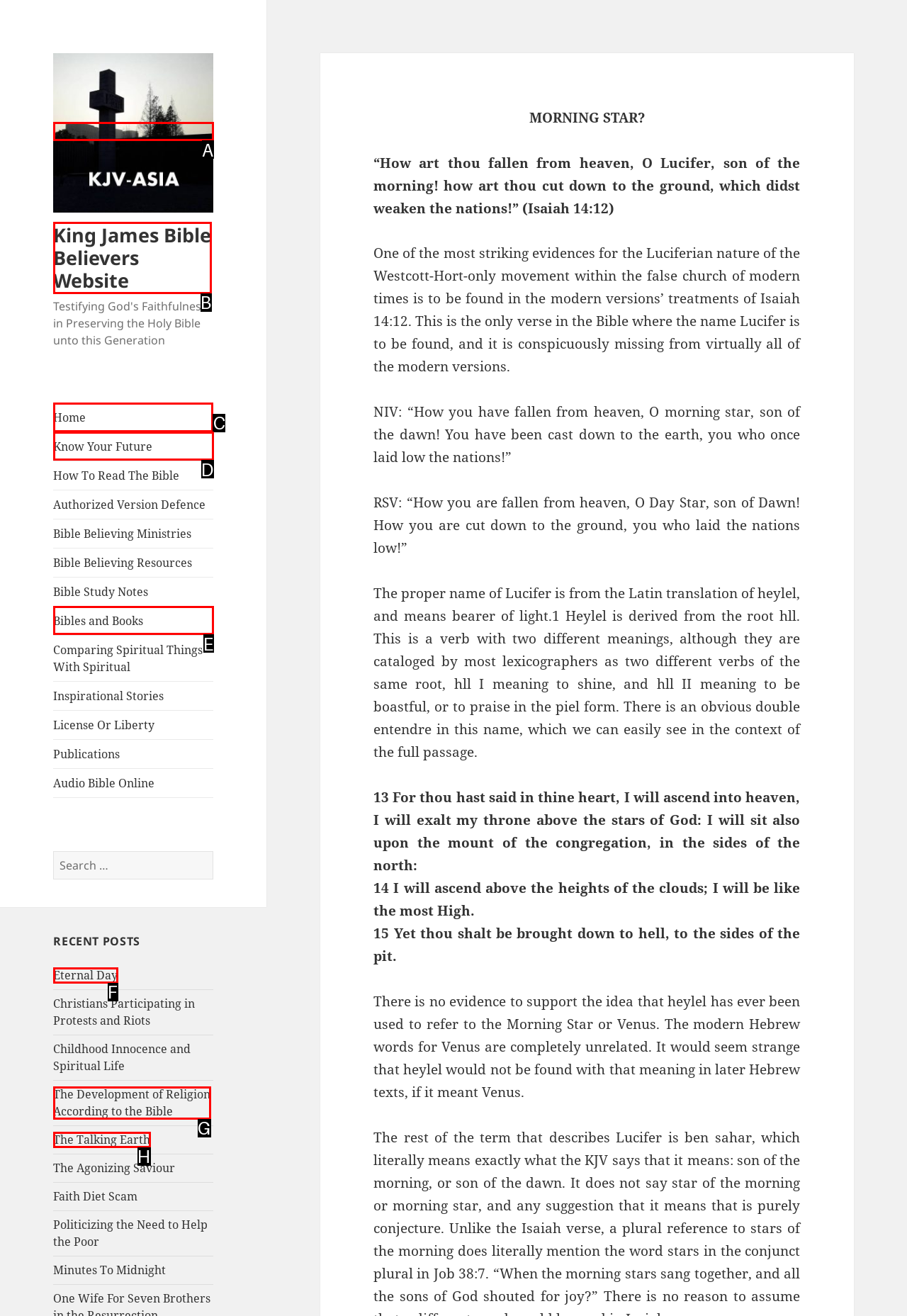To execute the task: Click on the 'Home' link, which one of the highlighted HTML elements should be clicked? Answer with the option's letter from the choices provided.

C